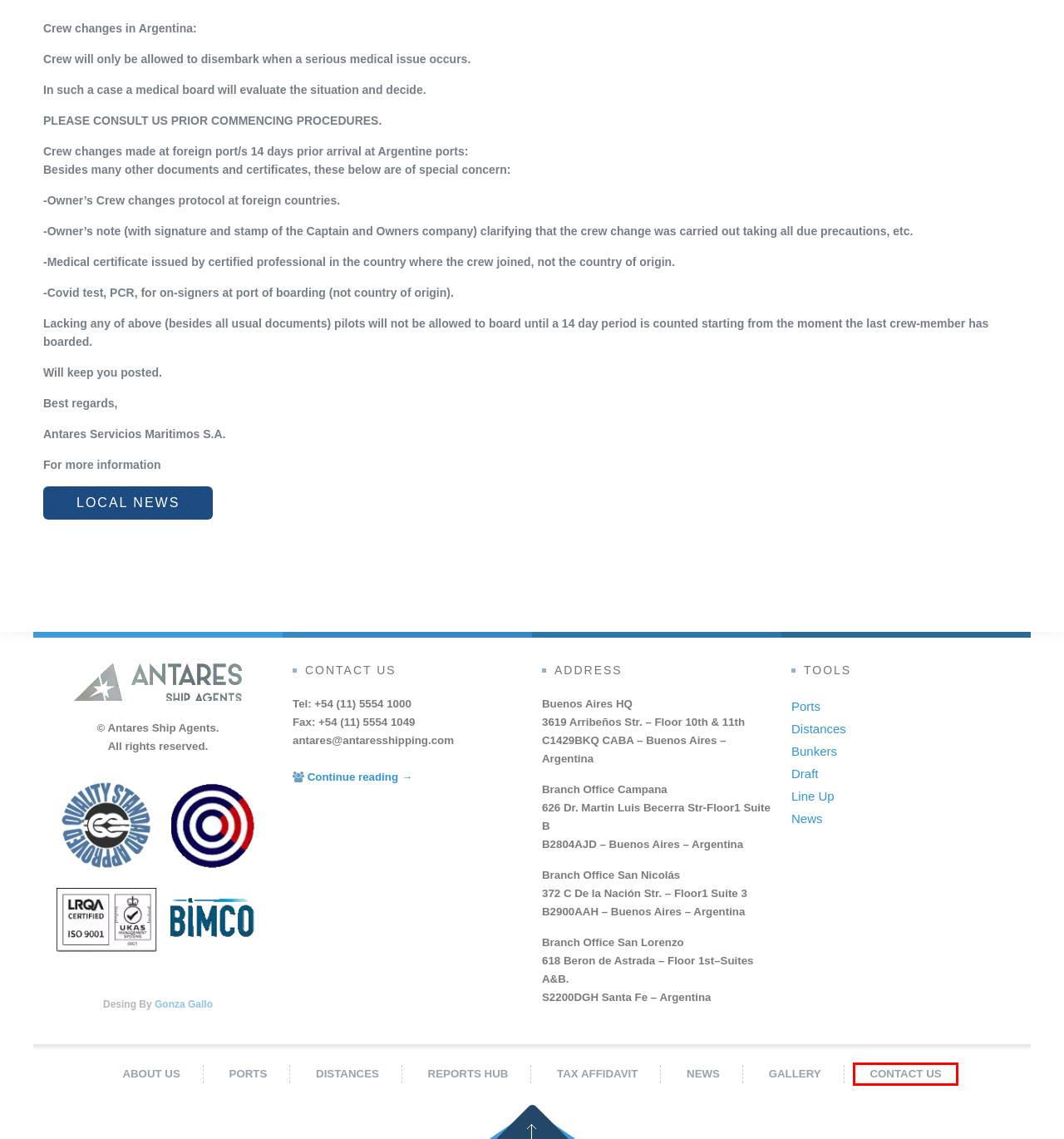You have a screenshot of a webpage with a red bounding box around an element. Identify the webpage description that best fits the new page that appears after clicking the selected element in the red bounding box. Here are the candidates:
A. February 13th - Upriver Draft - Antares Ship Agents
B. Contact Us - Antares Ship Agents
C. Line up - Antares Ship Agents
D. Draft - Antares Ship Agents
E. Gallery - Antares Ship Agents
F. Bunkers - Antares Ship Agents
G. Our Team - Antares Ship Agents
H. Distances - Antares Ship Agents

B